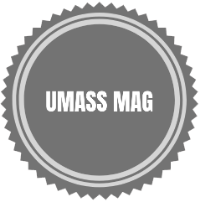Use the details in the image to answer the question thoroughly: 
What does the logo represent?

The caption explains that the logo represents the University of Massachusetts Magazine, which is a publication that showcases relevant and engaging content for students, alumni, and faculty.